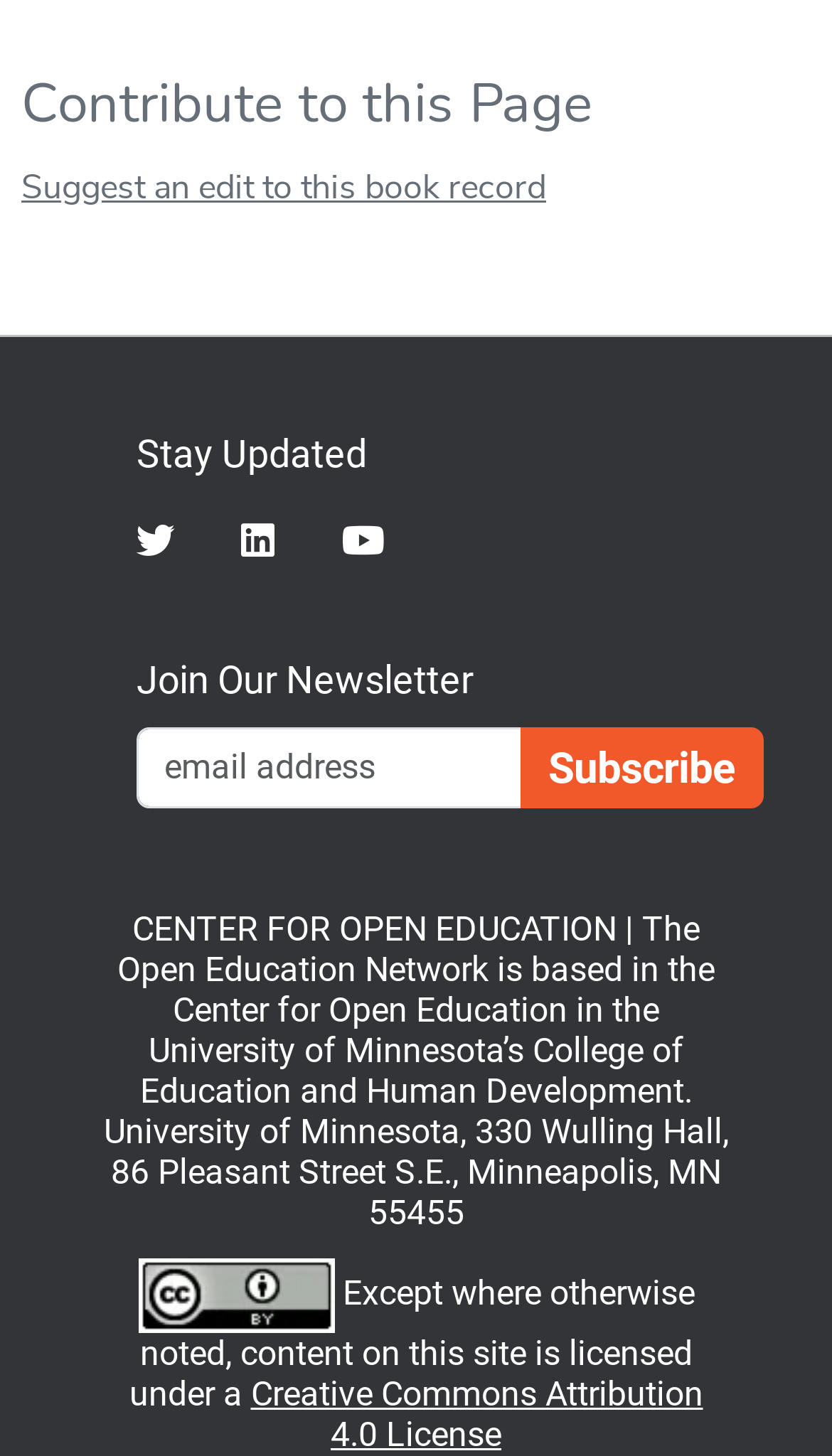Locate the bounding box coordinates of the element that should be clicked to execute the following instruction: "Read the latest stories and essays".

None